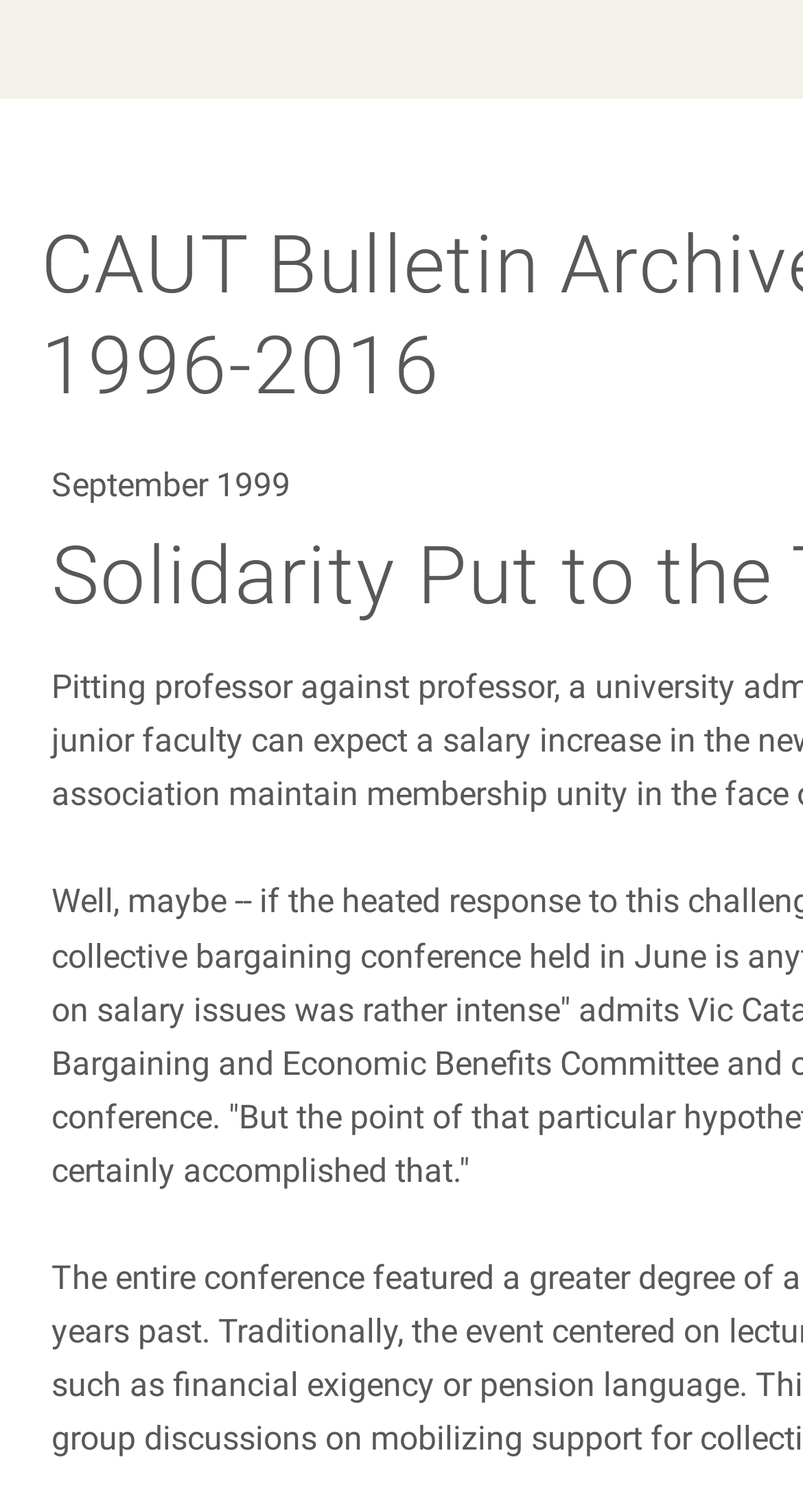Find the bounding box coordinates for the HTML element described as: "CAUT". The coordinates should consist of four float values between 0 and 1, i.e., [left, top, right, bottom].

[0.051, 0.0, 0.256, 0.065]